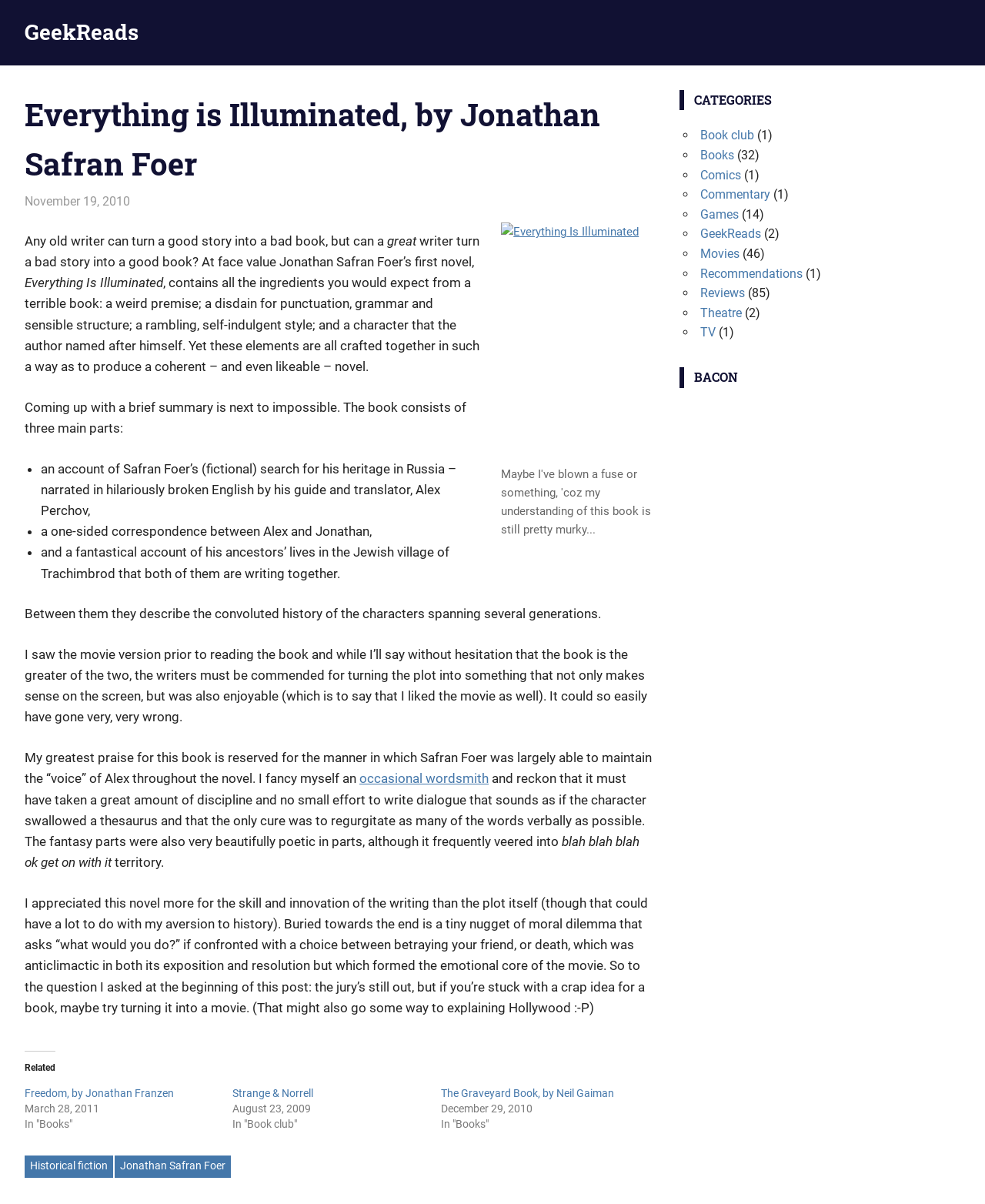Can you find the bounding box coordinates of the area I should click to execute the following instruction: "Click on the Notify When Available button"?

None